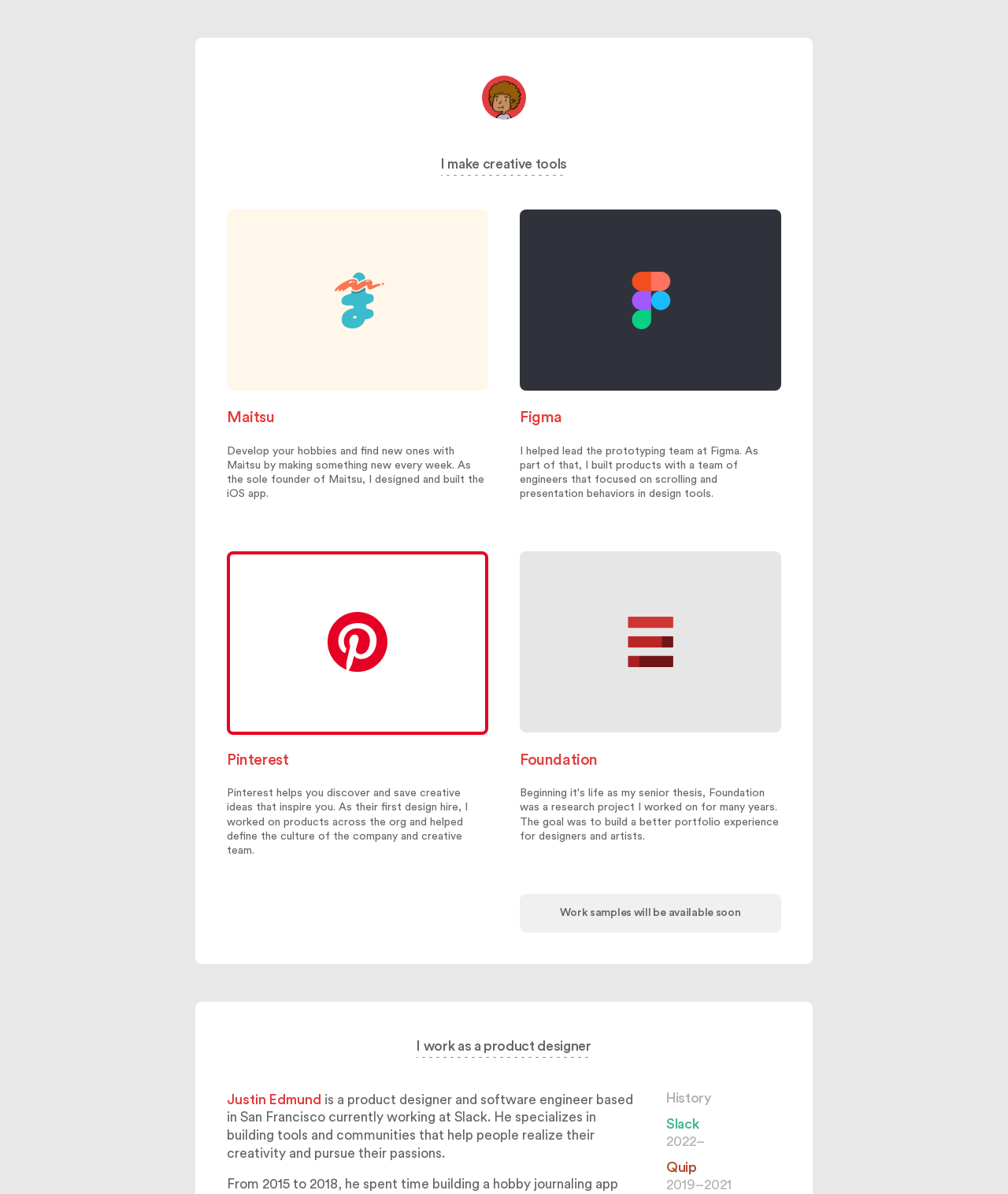Identify the bounding box coordinates of the region that needs to be clicked to carry out this instruction: "Explore Pinterest". Provide these coordinates as four float numbers ranging from 0 to 1, i.e., [left, top, right, bottom].

[0.225, 0.462, 0.484, 0.616]